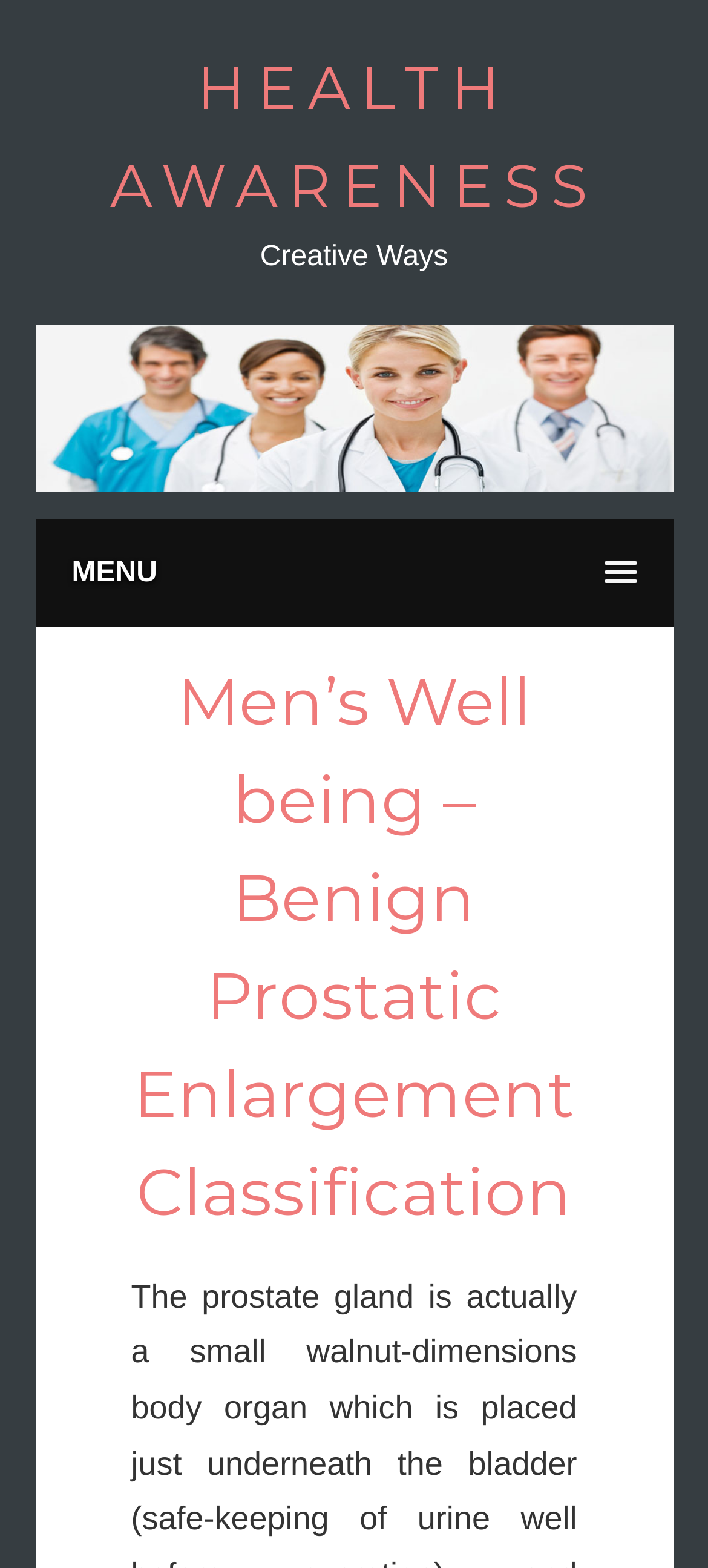What type of content is presented on this webpage?
Answer the question with as much detail as possible.

The presence of headings like 'HEALTH AWARENESS' and 'Men's Well being – Benign Prostatic Enlargement Classification' suggests that the webpage is presenting information related to health awareness, specifically on prostate health.